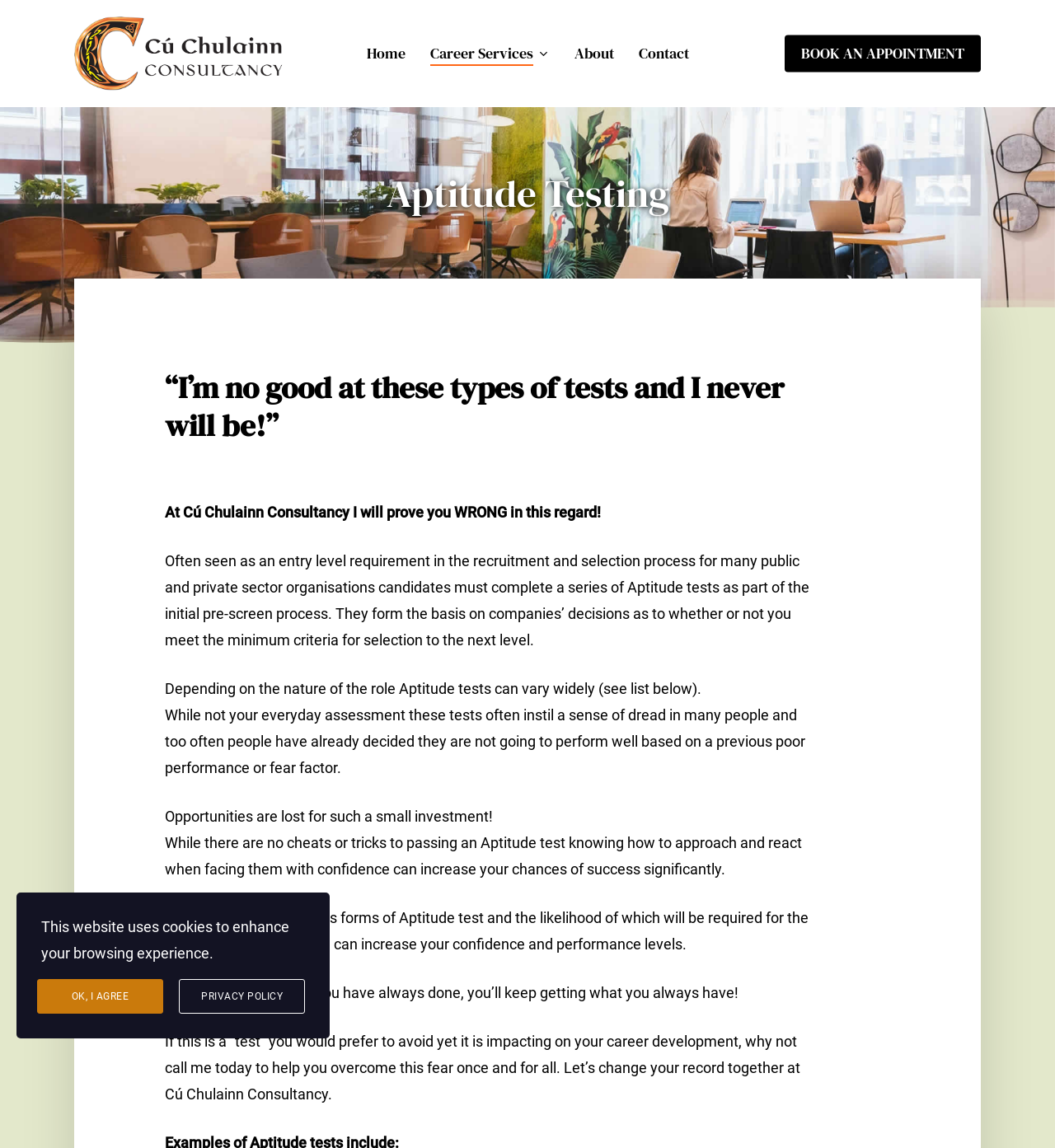By analyzing the image, answer the following question with a detailed response: What is the purpose of aptitude testing?

According to the webpage, aptitude tests are used as part of the initial pre-screen process in the recruitment and selection process for many public and private sector organisations.